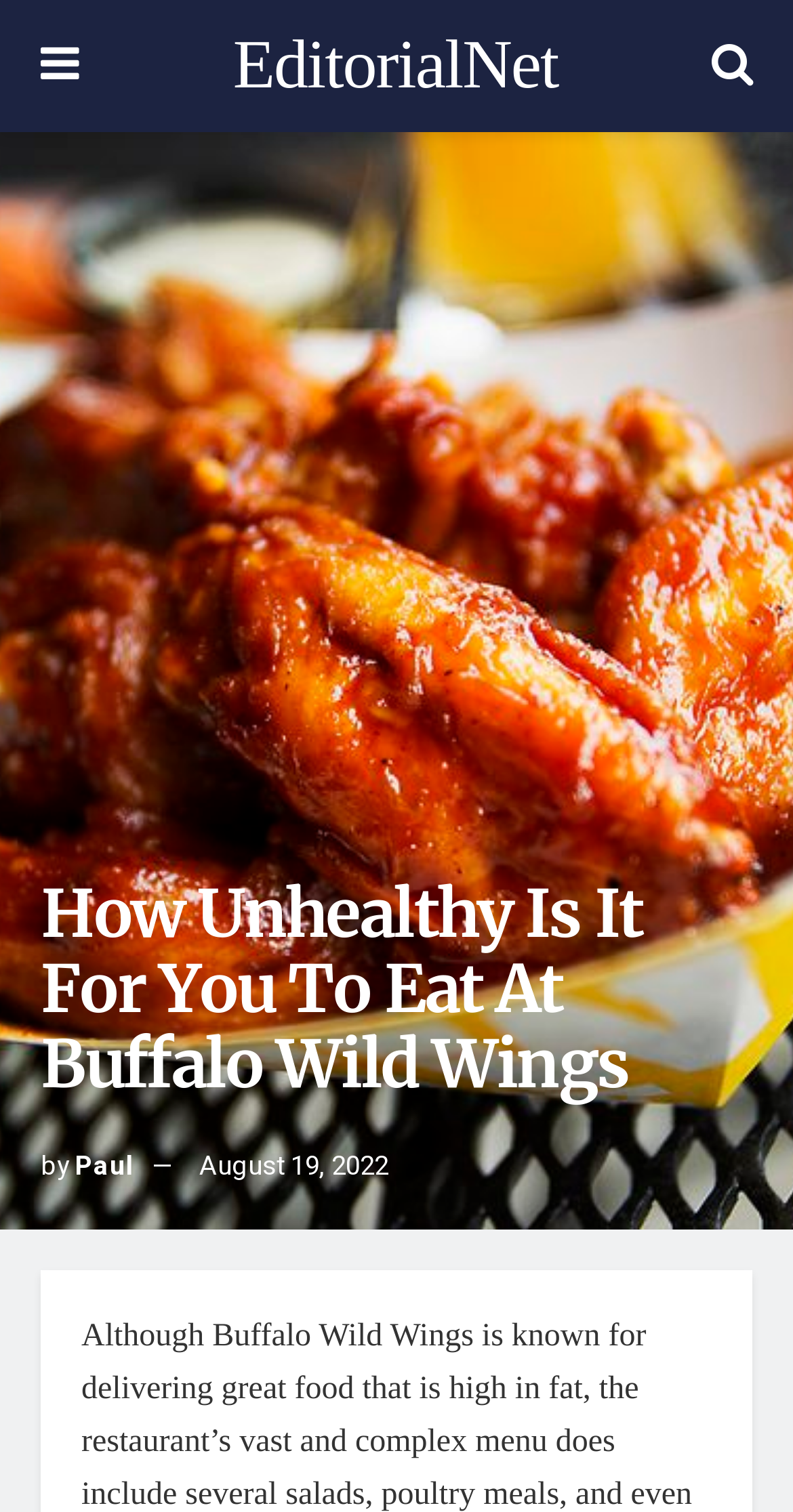What is the website name?
Please provide a comprehensive answer based on the visual information in the image.

The website name can be found in the link 'EditorialNet' which is located at the top of the webpage, with a bounding box coordinate of [0.294, 0.021, 0.704, 0.067]. This indicates that the website name is 'EditorialNet'.